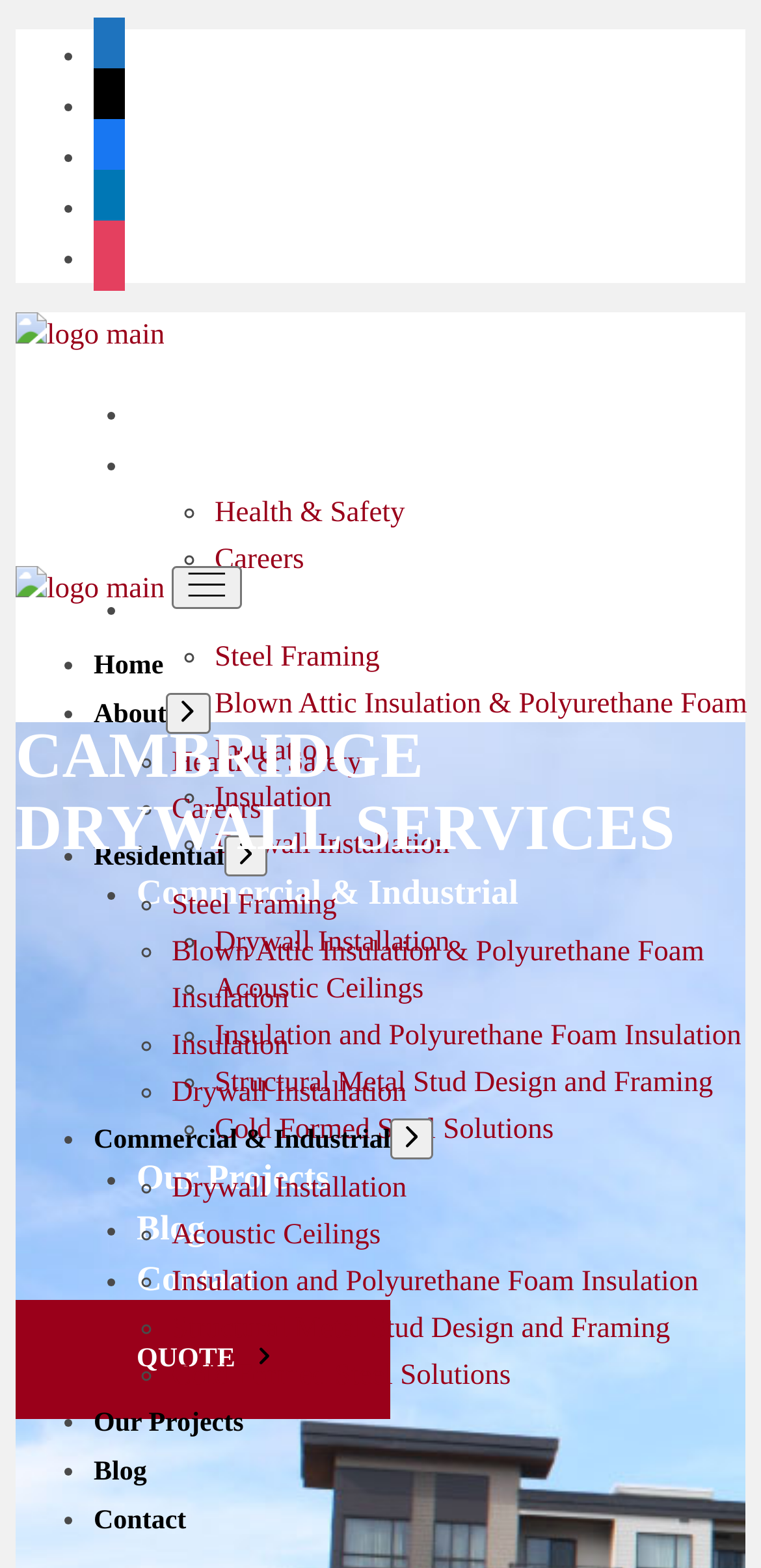Answer the question below in one word or phrase:
What types of services are offered by the company or organization?

Drywall installation, insulation, etc.